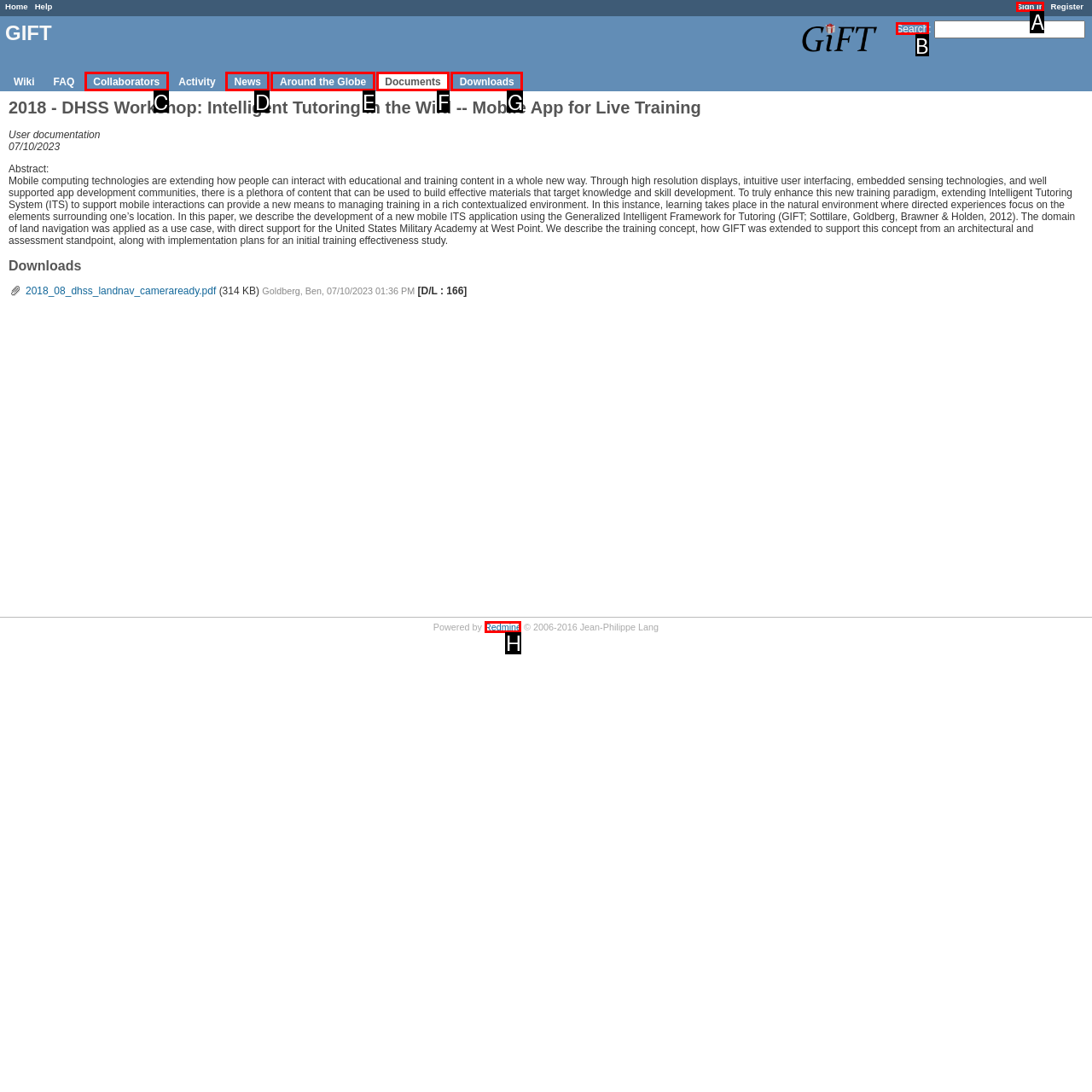Identify the correct UI element to click on to achieve the task: Visit Redmine. Provide the letter of the appropriate element directly from the available choices.

H